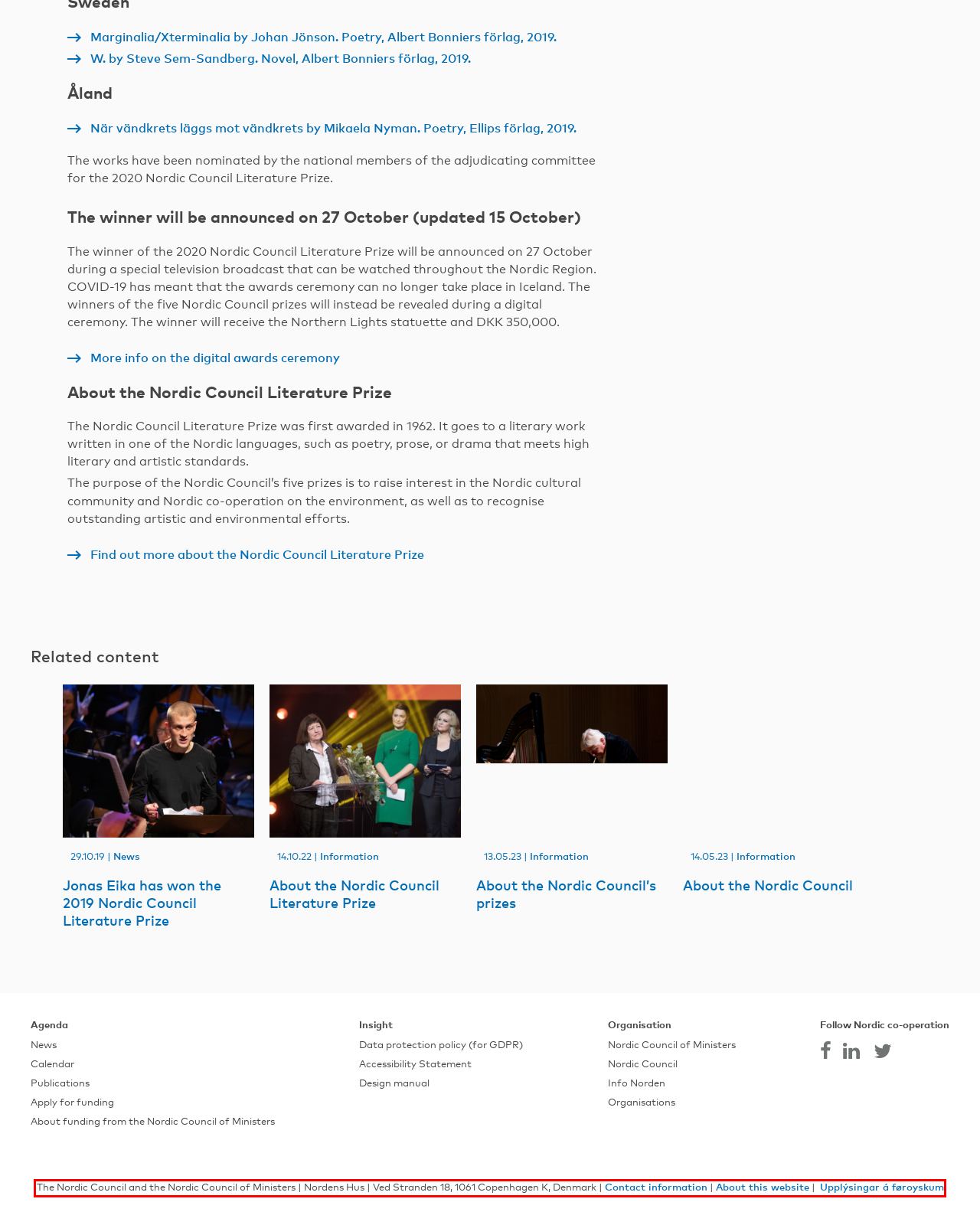You have a webpage screenshot with a red rectangle surrounding a UI element. Extract the text content from within this red bounding box.

The Nordic Council and the Nordic Council of Ministers | Nordens Hus | Ved Stranden 18, 1061 Copenhagen K, Denmark | Contact information | About this website | Upplýsingar á føroyskum